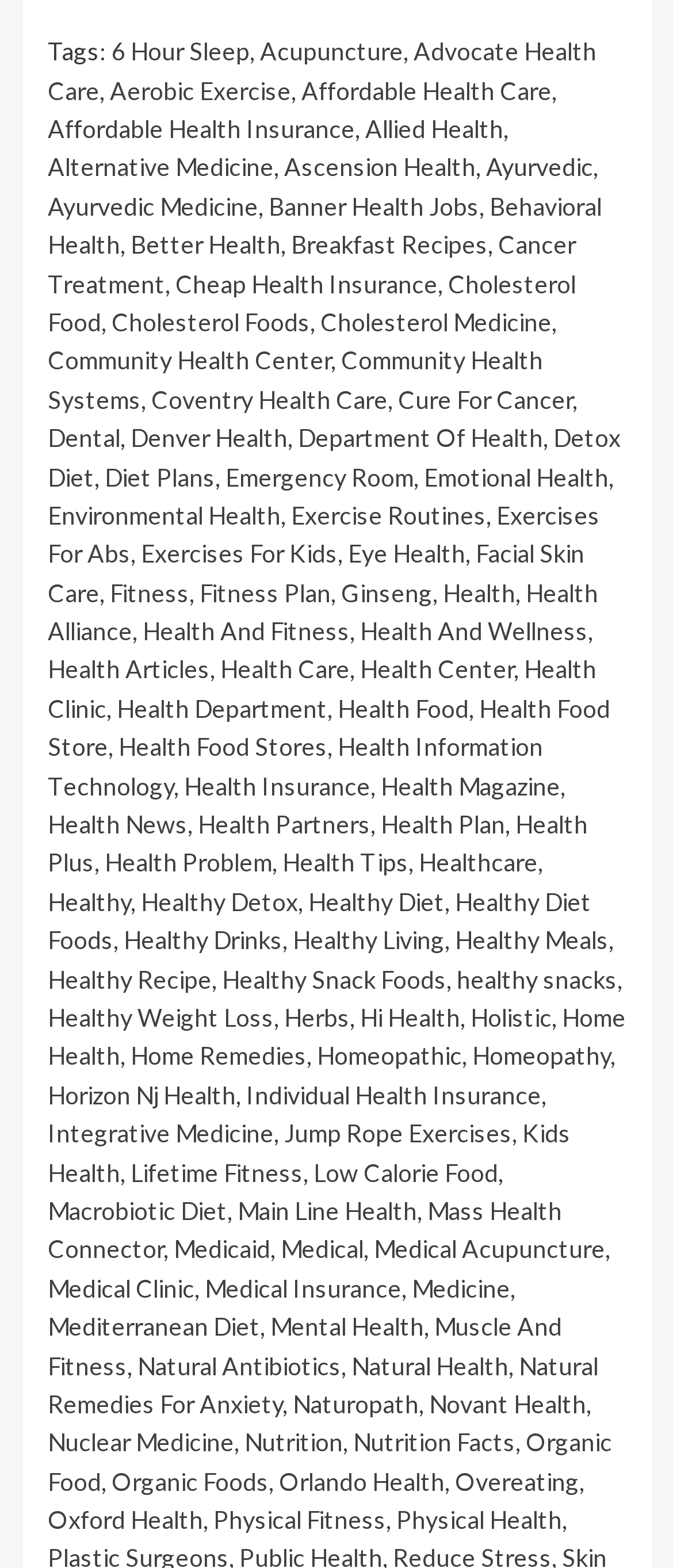Please identify the coordinates of the bounding box that should be clicked to fulfill this instruction: "Visit Advocate Health Care".

[0.071, 0.023, 0.886, 0.067]